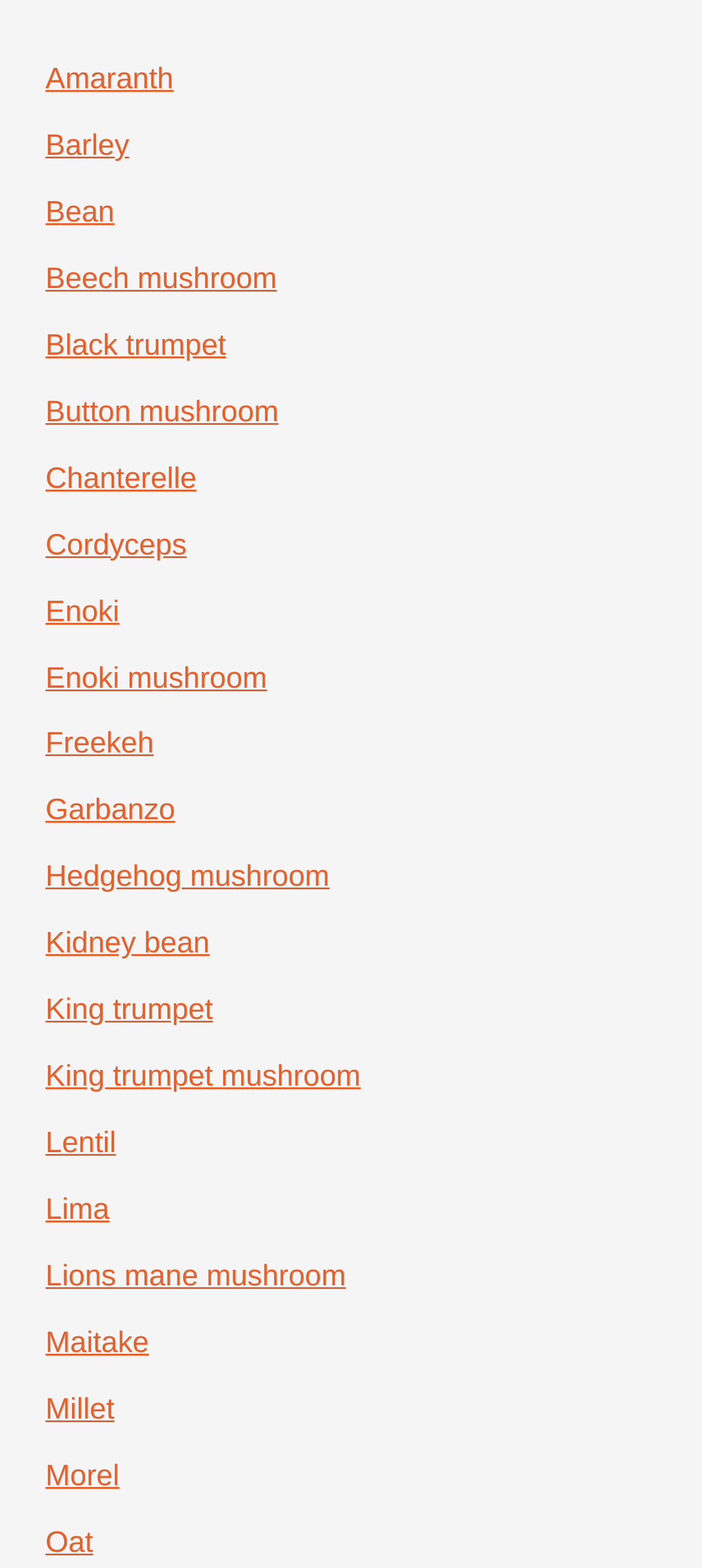How many grain types are listed?
Make sure to answer the question with a detailed and comprehensive explanation.

By carefully examining the links on the webpage, I counted the number of grain types listed, which are Amaranth, Barley, Millet, and Oat. There are 4 grain types in total.